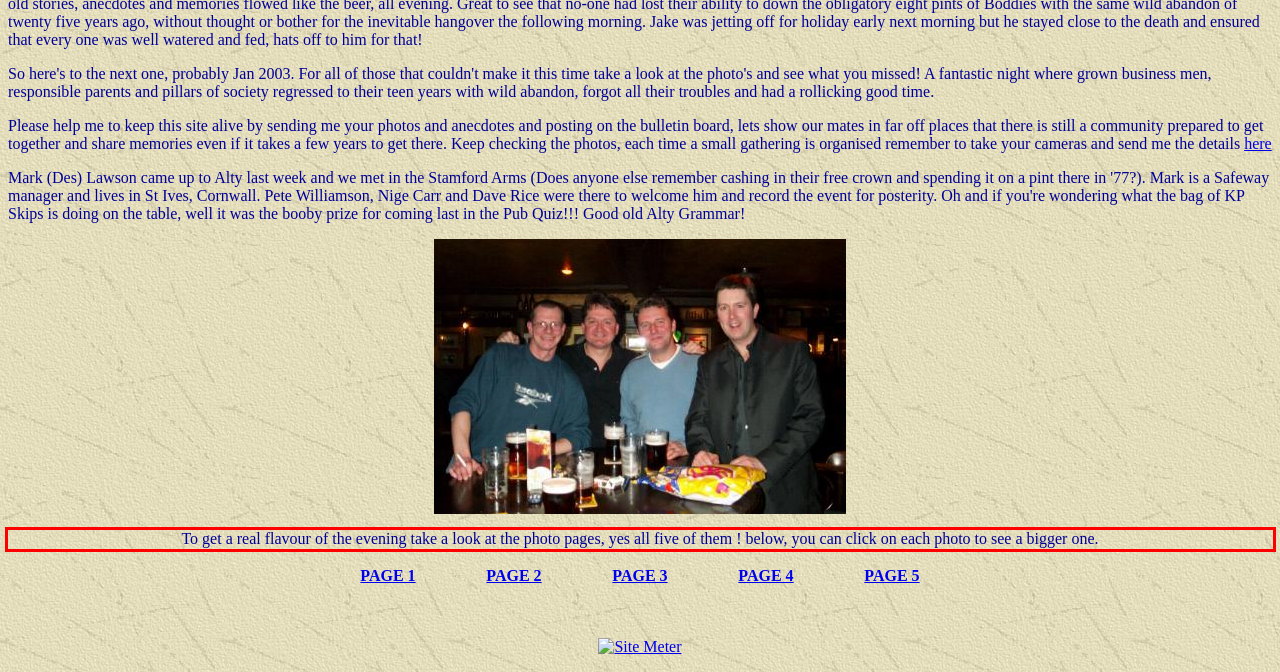Examine the screenshot of the webpage, locate the red bounding box, and generate the text contained within it.

To get a real flavour of the evening take a look at the photo pages, yes all five of them ! below, you can click on each photo to see a bigger one.